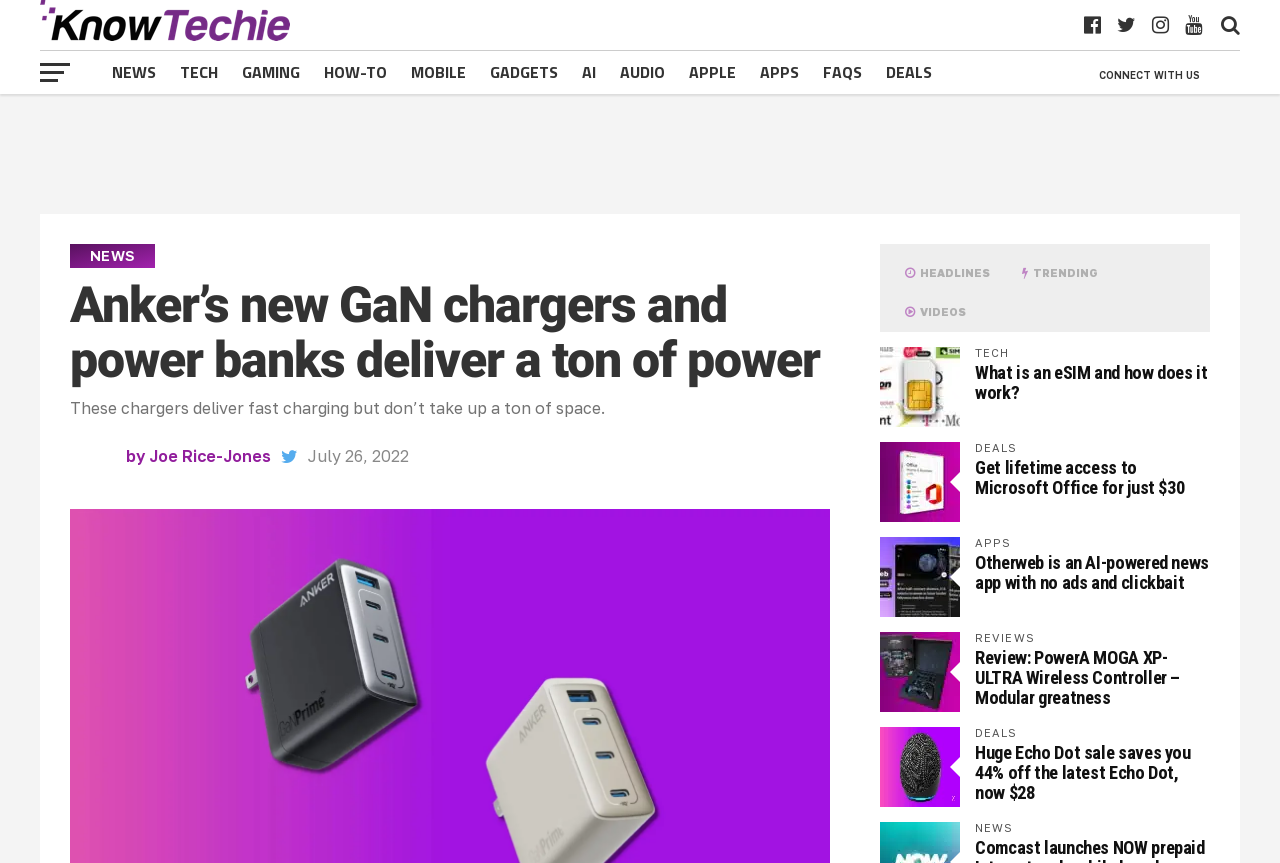Answer the following inquiry with a single word or phrase:
How many categories are listed in the top navigation menu?

11